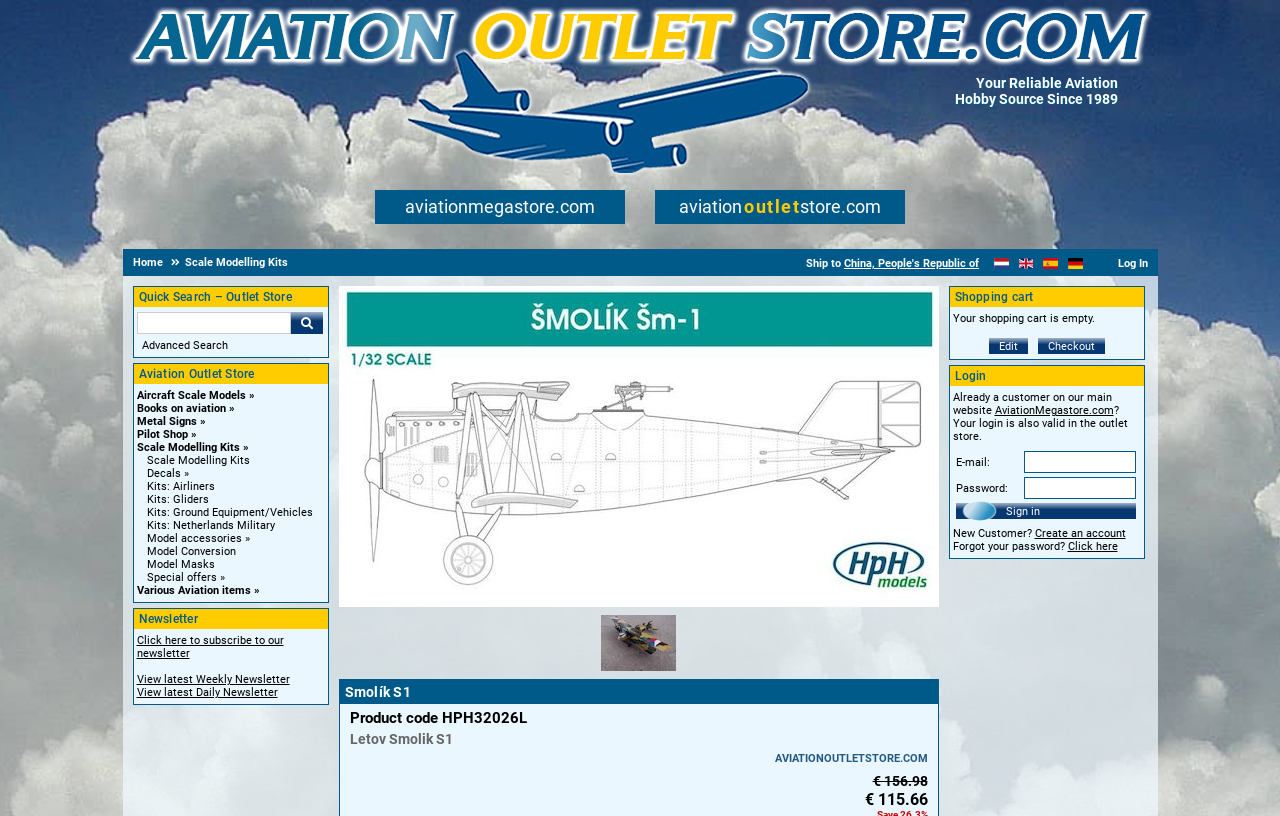Highlight the bounding box coordinates of the element you need to click to perform the following instruction: "Search for anime."

None